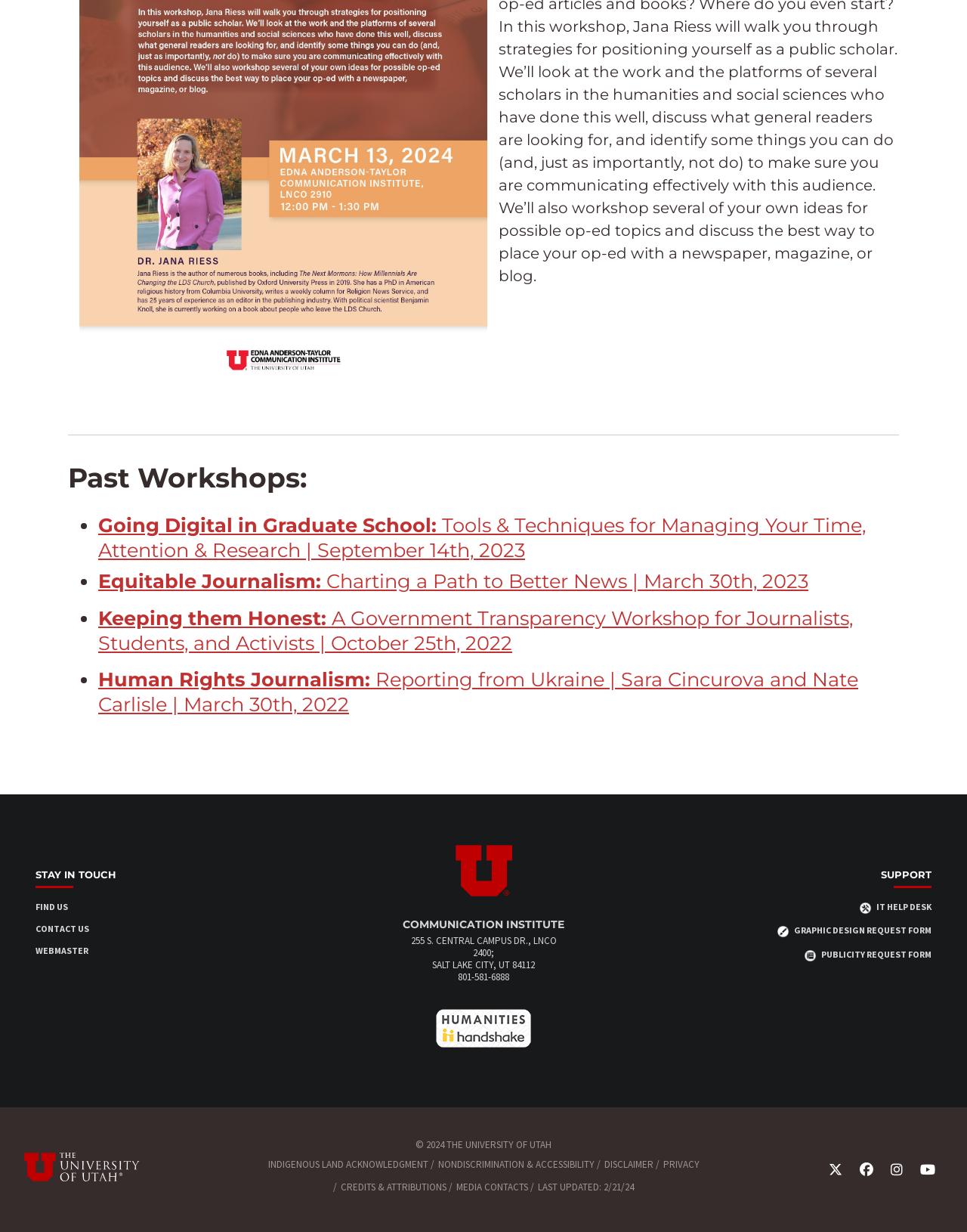Determine the bounding box coordinates of the clickable area required to perform the following instruction: "Find 'IT Help Desk'". The coordinates should be represented as four float numbers between 0 and 1: [left, top, right, bottom].

[0.888, 0.732, 0.963, 0.742]